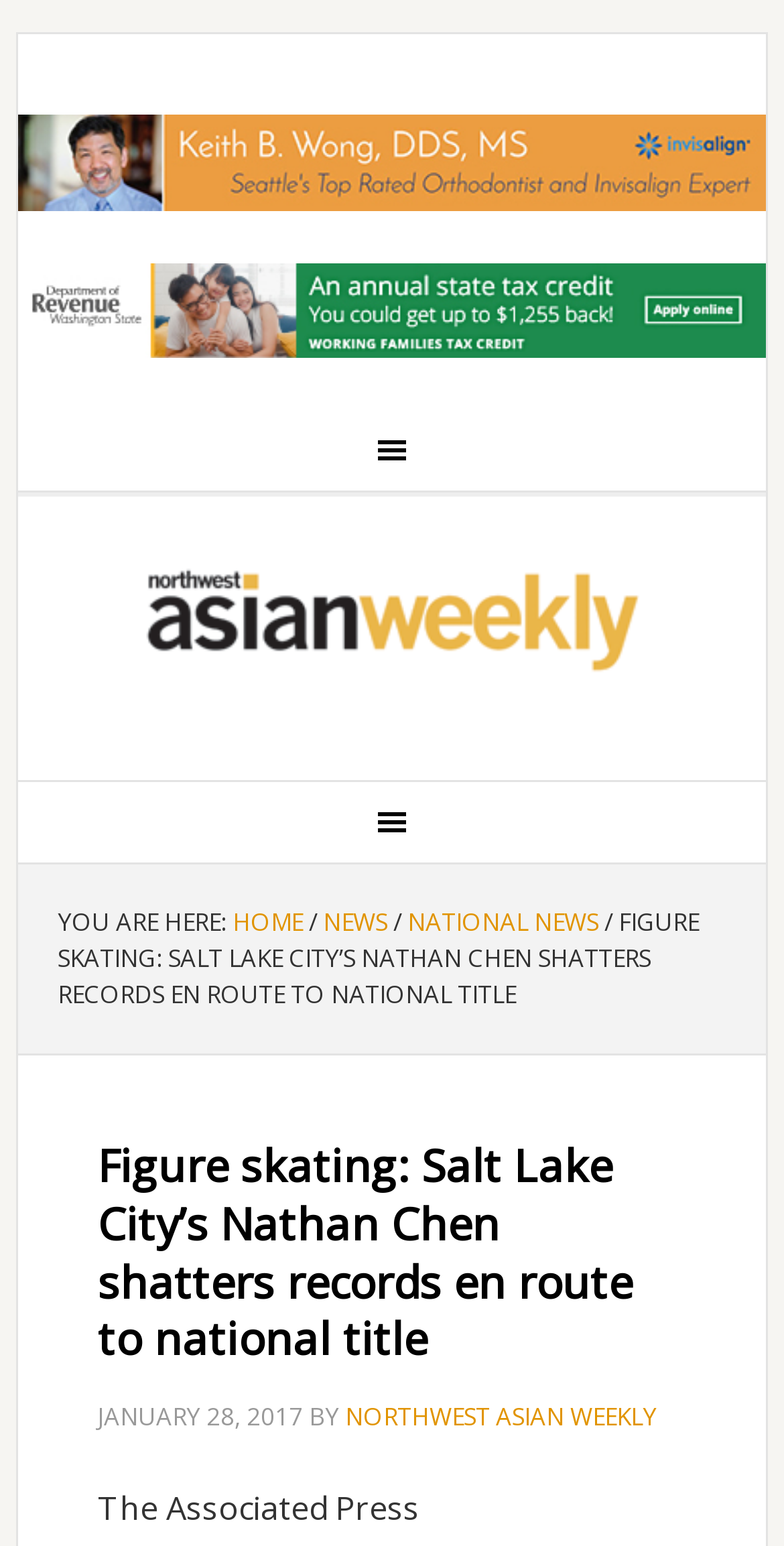Locate the UI element described by alt="ad_wong.jpg (468×60)" and provide its bounding box coordinates. Use the format (top-left x, top-left y, bottom-right x, bottom-right y) with all values as floating point numbers between 0 and 1.

[0.023, 0.109, 0.977, 0.137]